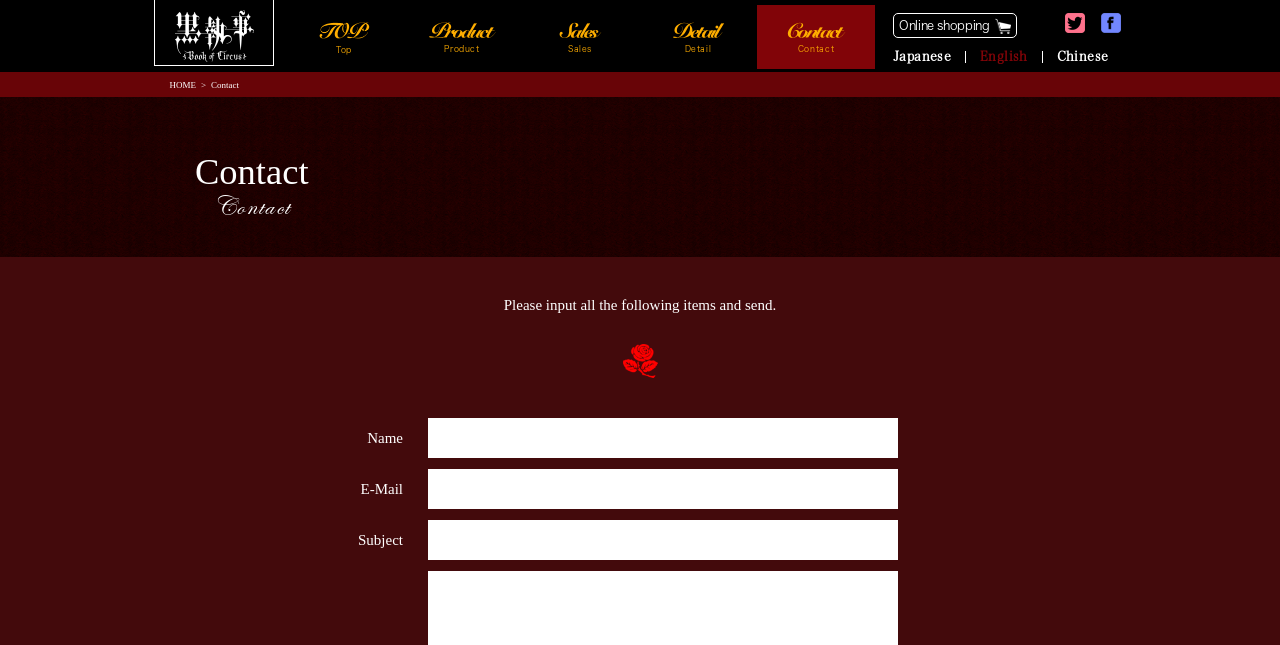Please mark the bounding box coordinates of the area that should be clicked to carry out the instruction: "Select the 'English' language option".

[0.766, 0.077, 0.803, 0.097]